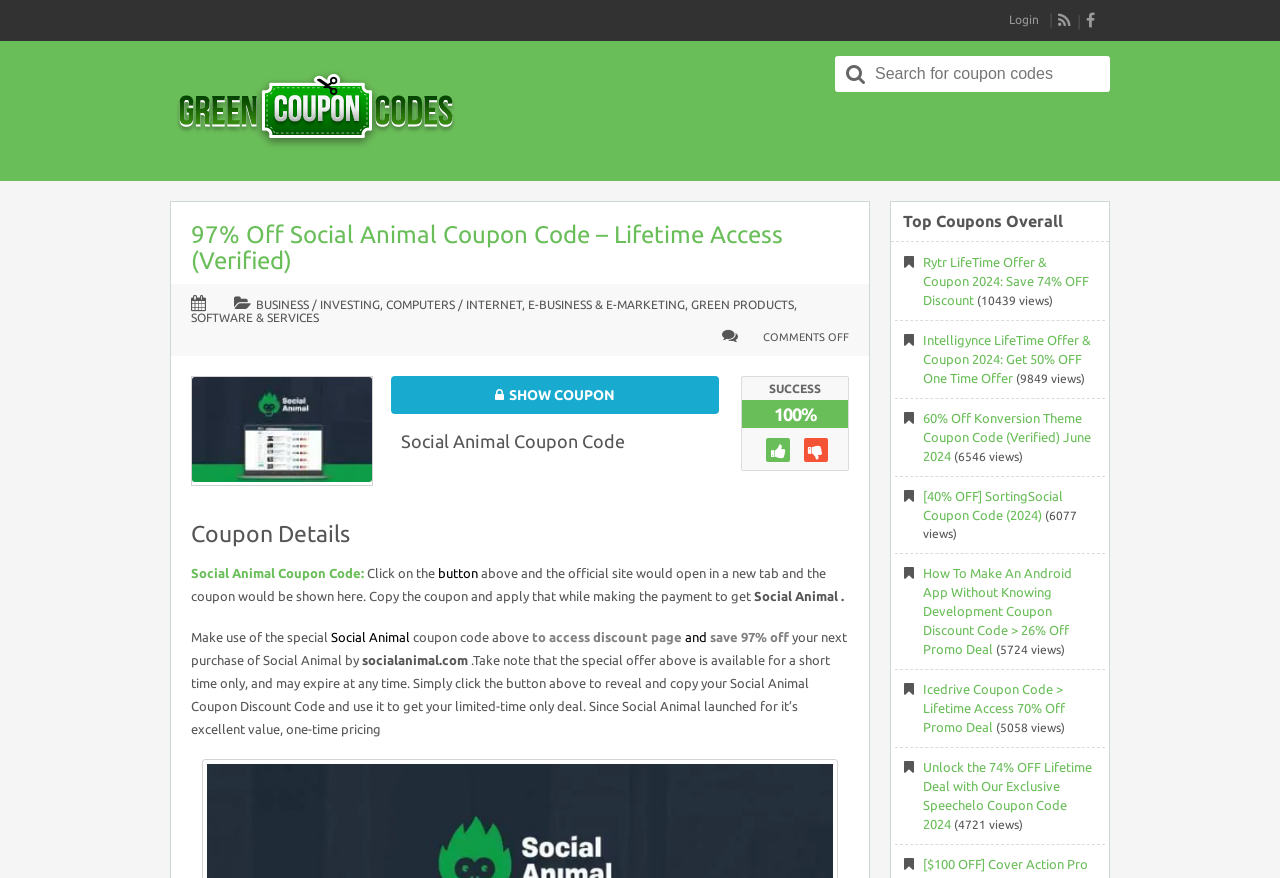Find the bounding box coordinates of the clickable area required to complete the following action: "Check the Top Coupons Overall section".

[0.705, 0.241, 0.857, 0.262]